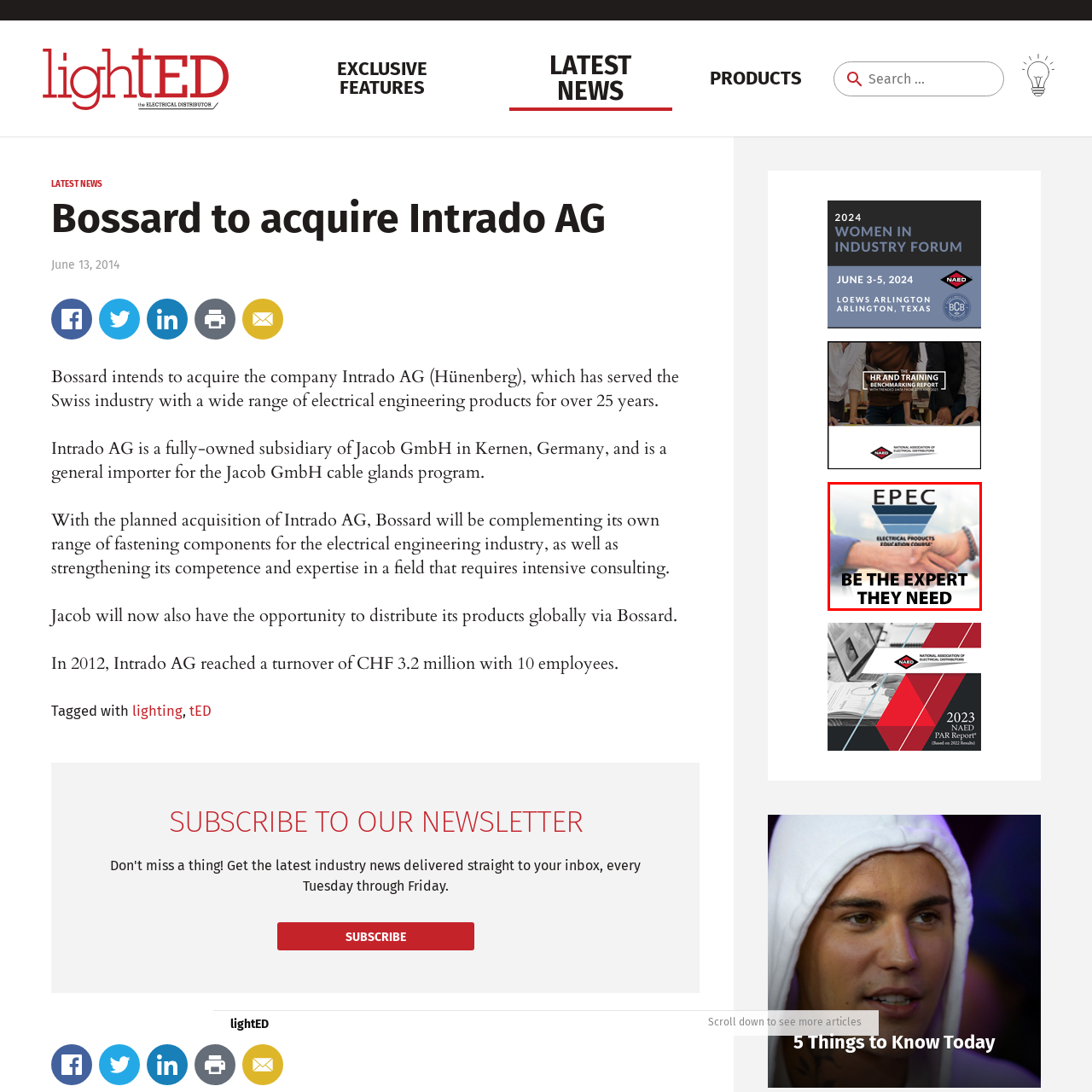Generate a detailed caption for the content inside the red bounding box.

The image prominently features a graphic for the Electrical Products Education Course (EPEC), emphasizing the call to action: "BE THE EXPERT THEY NEED." Below the text is a visual representation of a handshake, symbolizing collaboration and partnership in the electrical products industry. The background lends a professional touch, suggesting a commitment to education and expertise in this specialized field. The logo at the top reinforces the brand identity of EPEC, aimed at providing valuable resources and knowledge to professionals in electrical engineering.